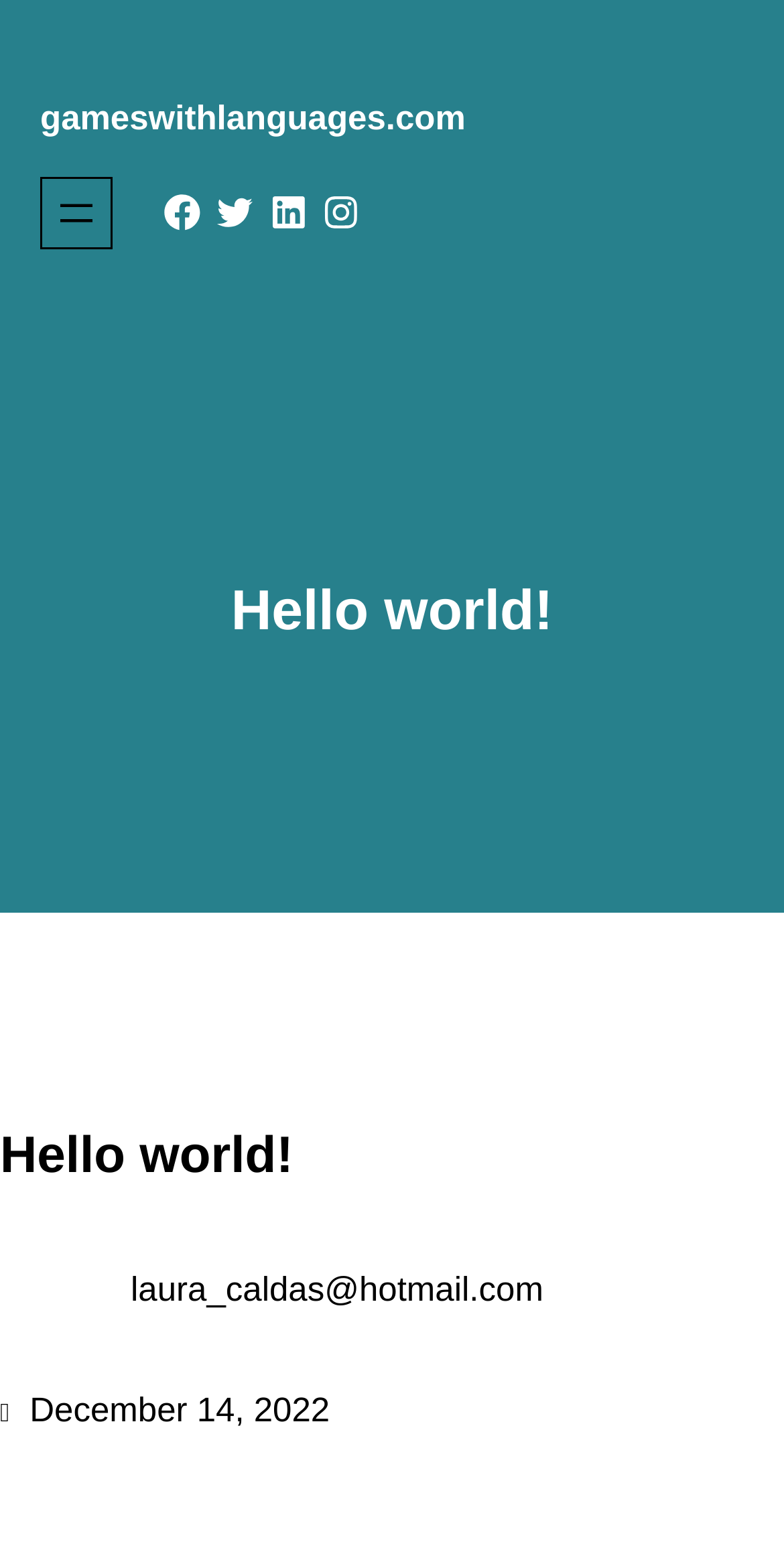What social media platforms are linked on the webpage?
Please provide a full and detailed response to the question.

The social media platforms are linked on the webpage and can be found on the top-right corner, where there are four links with the names of the respective platforms.